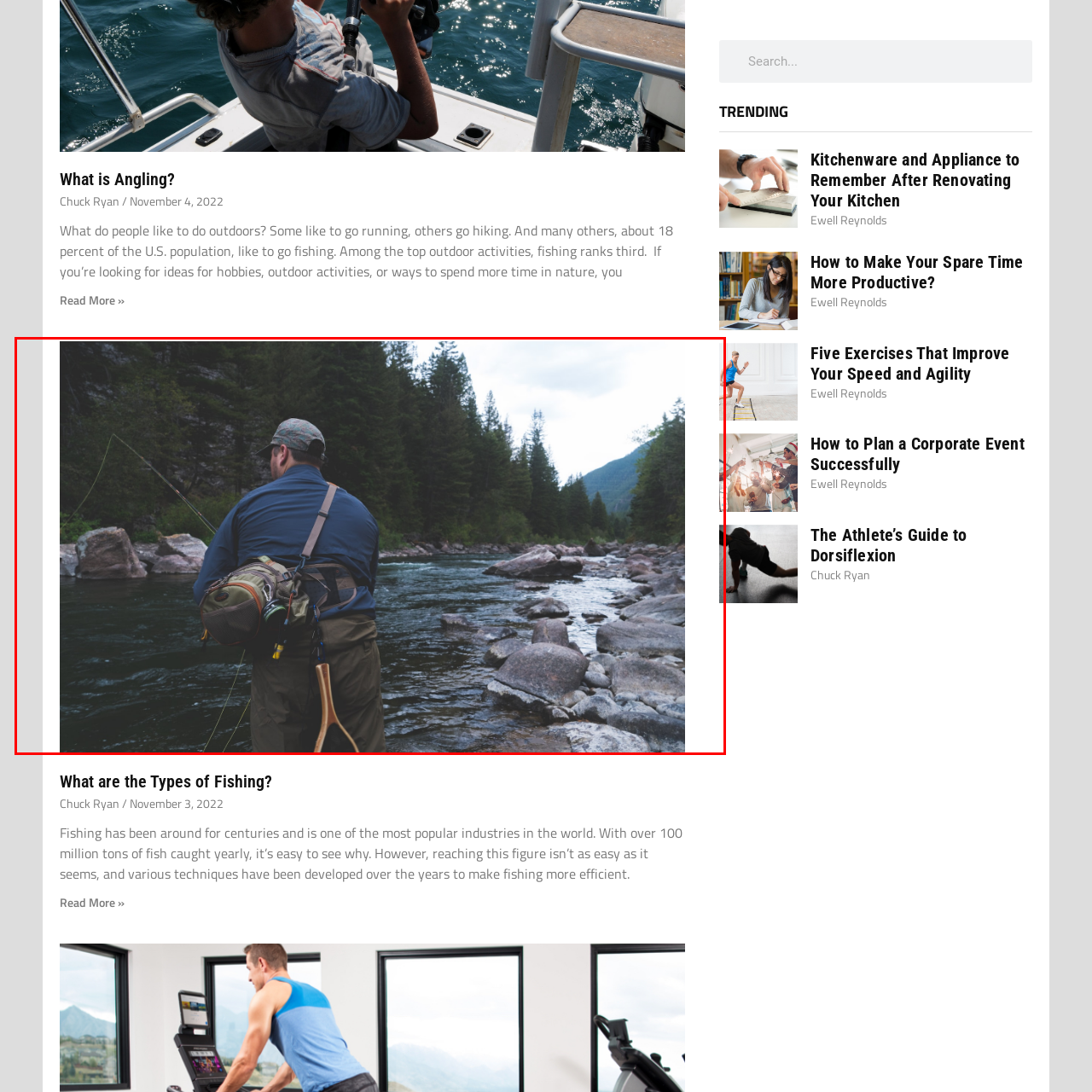What type of trees are surrounding the man?  
Pay attention to the image within the red frame and give a detailed answer based on your observations from the image.

The caption describes the serene landscape surrounding the man as having tall evergreen trees, which creates a peaceful ambience.